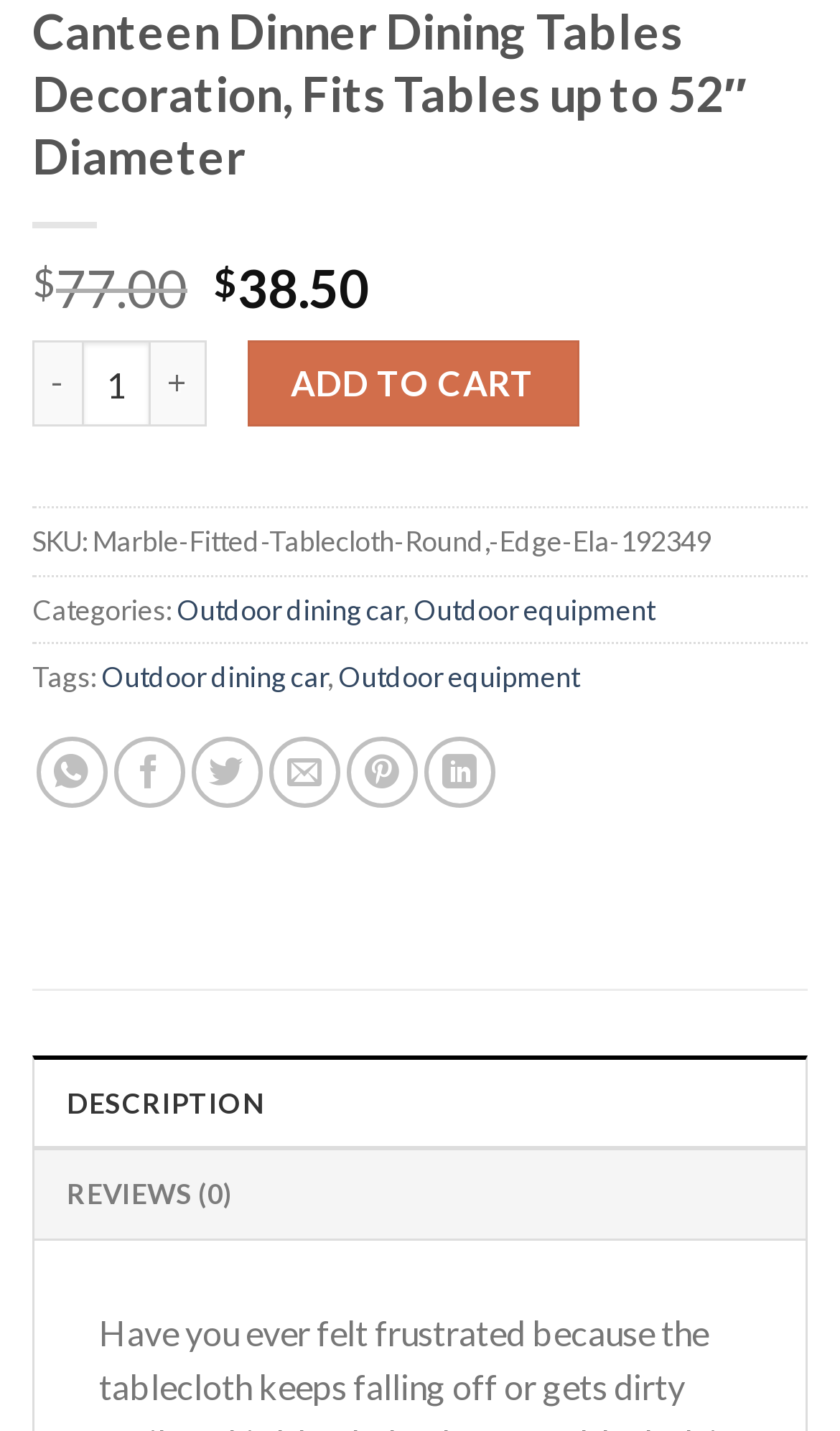Identify the bounding box coordinates for the region to click in order to carry out this instruction: "change product quantity". Provide the coordinates using four float numbers between 0 and 1, formatted as [left, top, right, bottom].

[0.097, 0.238, 0.179, 0.298]